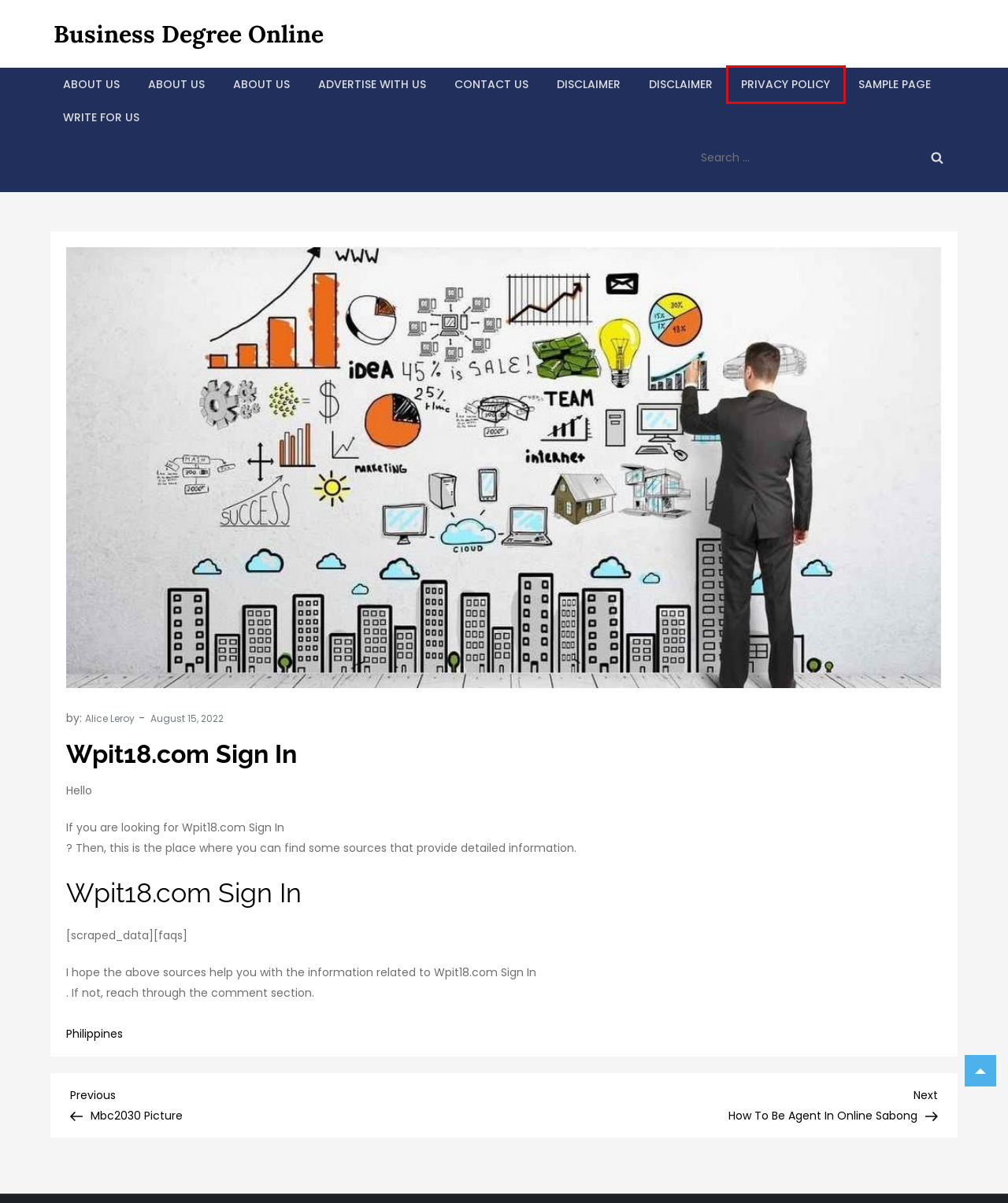Review the webpage screenshot provided, noting the red bounding box around a UI element. Choose the description that best matches the new webpage after clicking the element within the bounding box. The following are the options:
A. Alice Leroy – Business Degree Online
B. Philippines – Business Degree Online
C. Contact us – Business Degree Online
D. Sample Page – Business Degree Online
E. About Us – Business Degree Online
F. How To Be Agent In Online Sabong – Business Degree Online
G. Privacy Policy – Business Degree Online
H. Write for Us – Business Degree Online

G